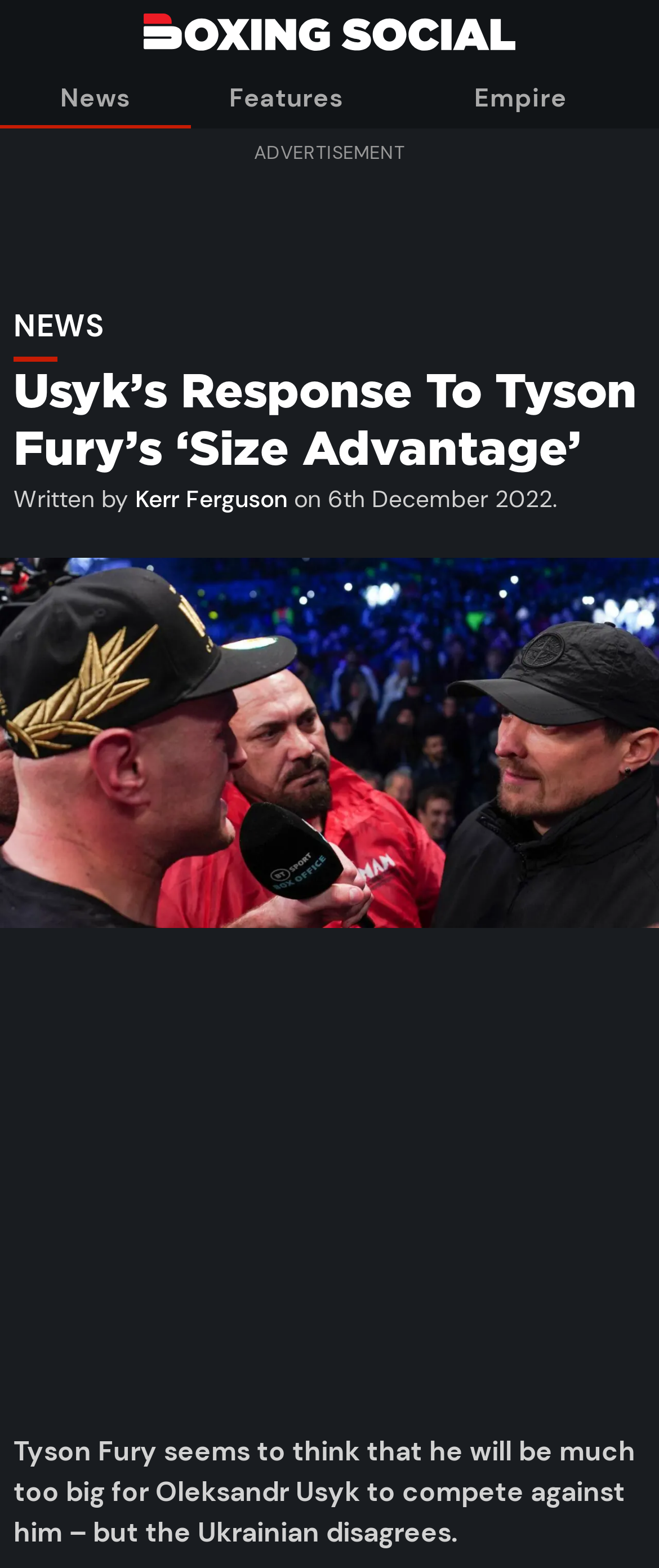Using the webpage screenshot, locate the HTML element that fits the following description and provide its bounding box: "News".

[0.0, 0.045, 0.29, 0.082]